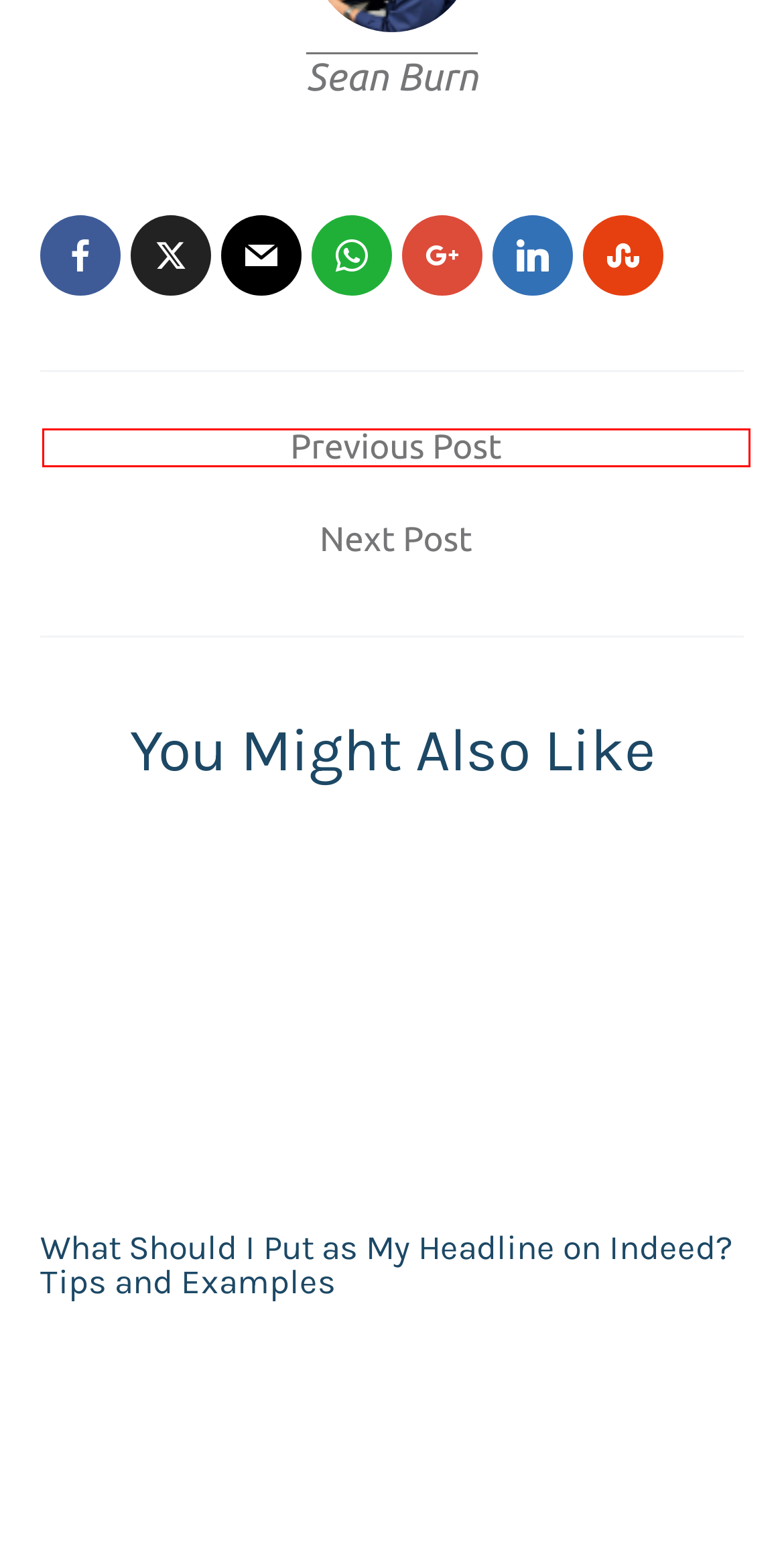Analyze the screenshot of a webpage featuring a red rectangle around an element. Pick the description that best fits the new webpage after interacting with the element inside the red bounding box. Here are the candidates:
A. Contact Us
B. When To Start Taking Pictures Together: Capturing Memories From The Beginning
C. How's Your Day? Answer: Tired
D. About Us
E. Privacy Policy
F. What Is An Avoidant Best Friend: Understanding Their Behaviors And Coping Strategies
G. Feelings - Our Emotions
H. What Should I Put As My Headline On Indeed? Tips And Examples

C